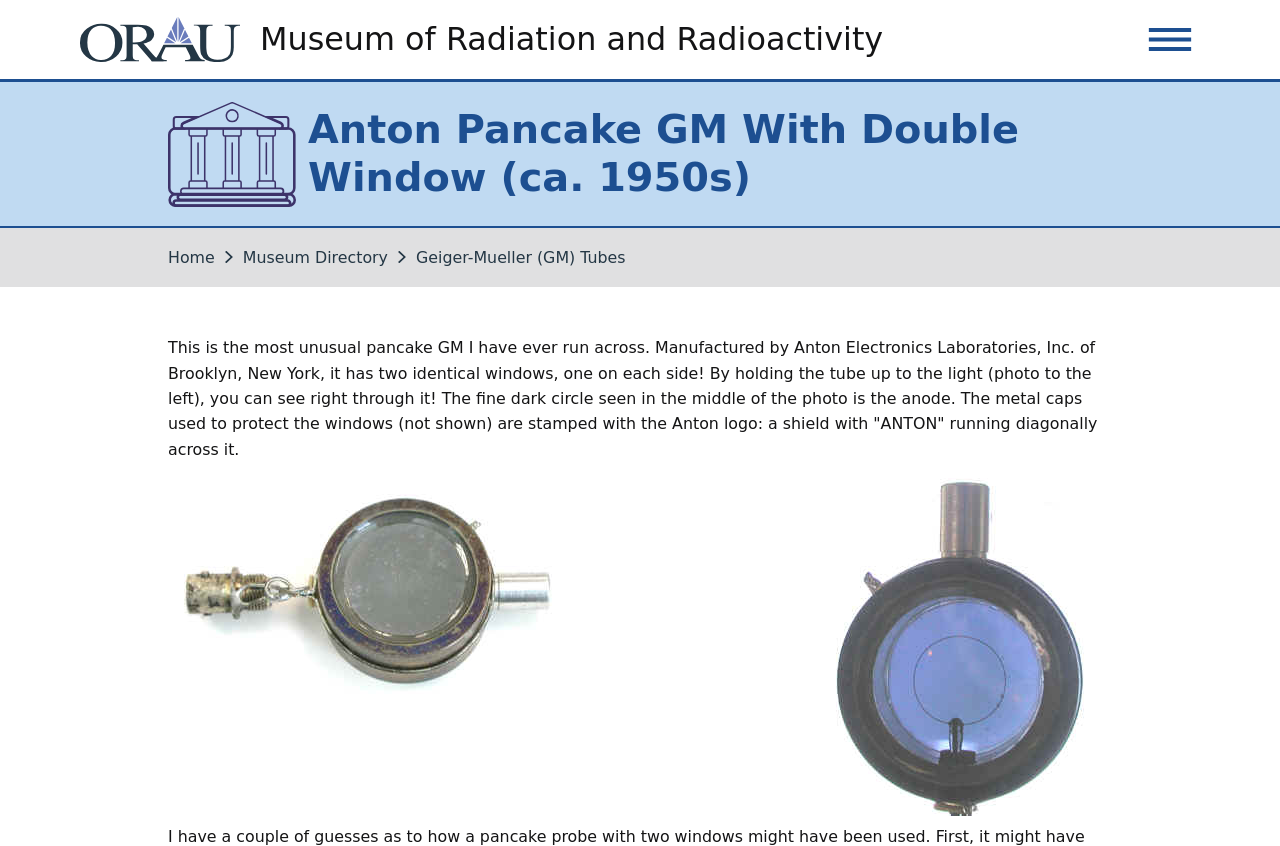How many images of the pancake GM are shown on the webpage?
Refer to the image and respond with a one-word or short-phrase answer.

Two